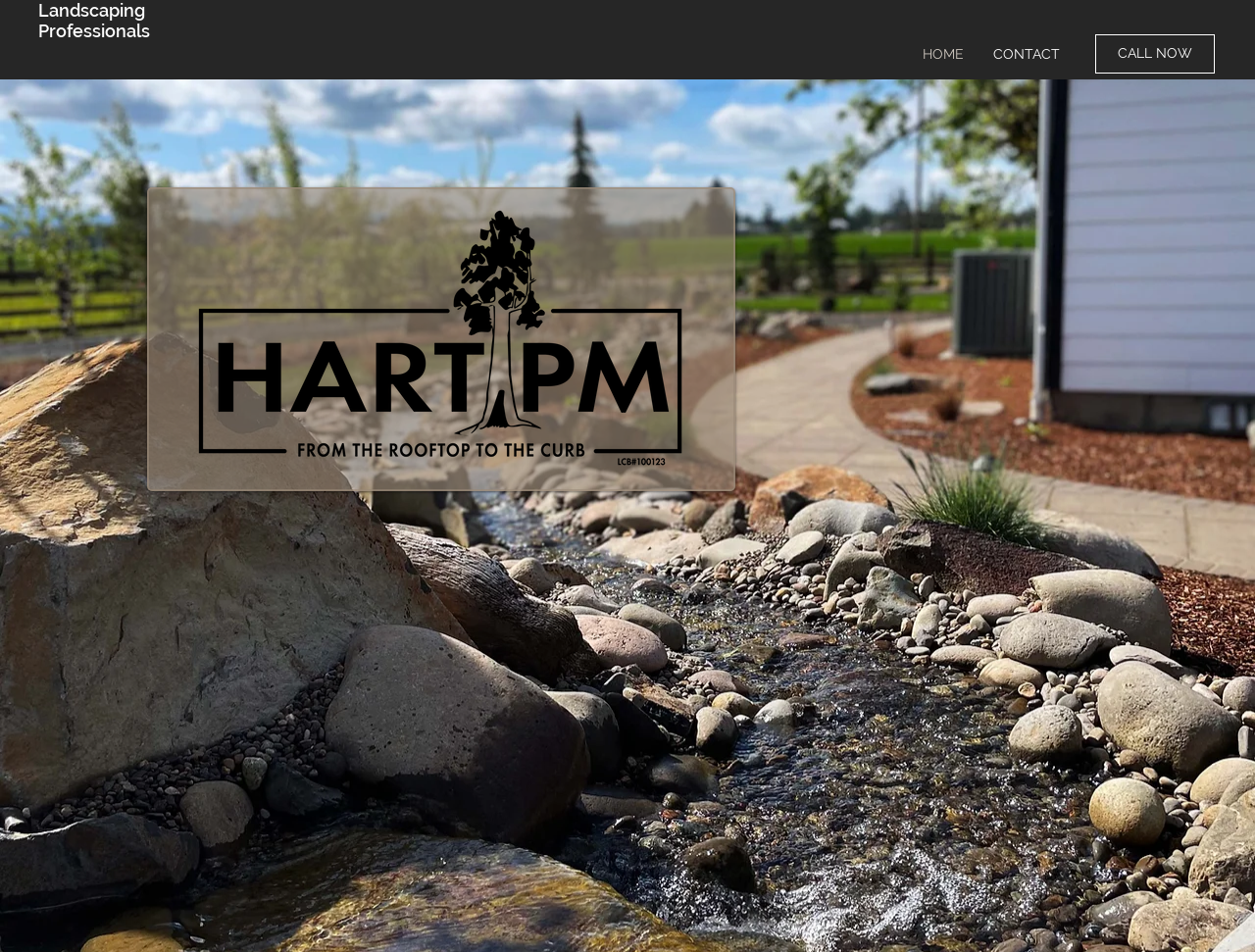Bounding box coordinates are specified in the format (top-left x, top-left y, bottom-right x, bottom-right y). All values are floating point numbers bounded between 0 and 1. Please provide the bounding box coordinate of the region this sentence describes: HOME

[0.723, 0.031, 0.78, 0.082]